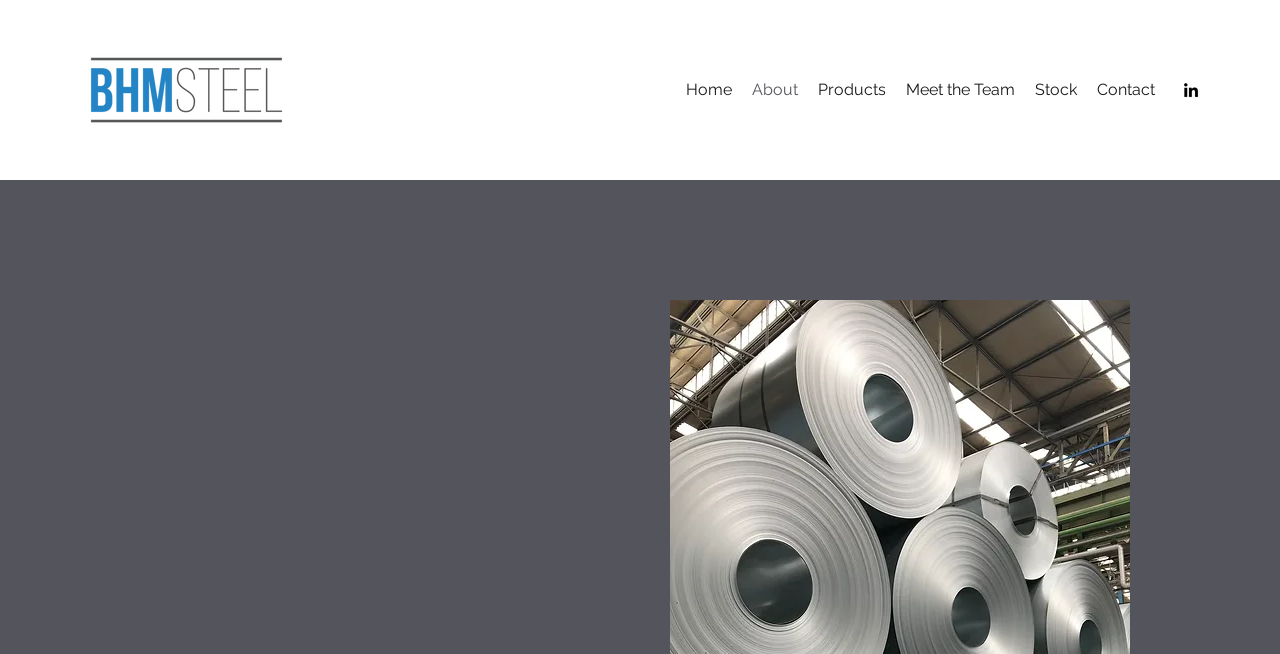Identify and provide the bounding box coordinates of the UI element described: "Home". The coordinates should be formatted as [left, top, right, bottom], with each number being a float between 0 and 1.

[0.528, 0.115, 0.58, 0.161]